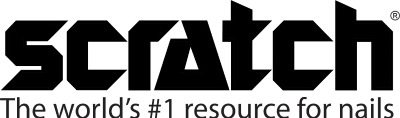What is the tagline of the platform?
Answer the question with a detailed and thorough explanation.

The tagline of the platform is 'The world’s #1 resource for nails', which is stated below the name 'Scratch' in the logo, highlighting the platform's dedication to nail artistry and beauty.